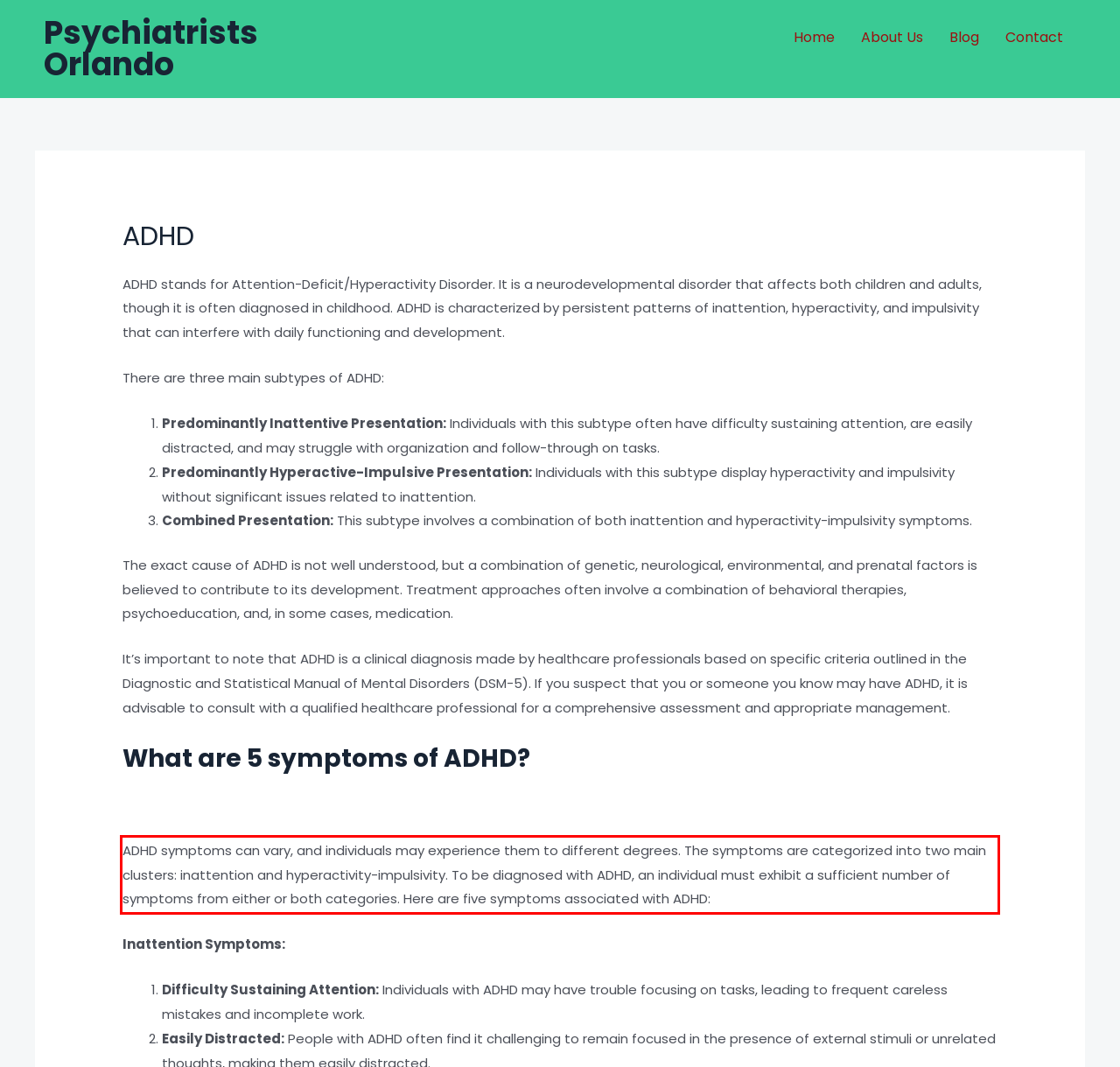Inspect the webpage screenshot that has a red bounding box and use OCR technology to read and display the text inside the red bounding box.

ADHD symptoms can vary, and individuals may experience them to different degrees. The symptoms are categorized into two main clusters: inattention and hyperactivity-impulsivity. To be diagnosed with ADHD, an individual must exhibit a sufficient number of symptoms from either or both categories. Here are five symptoms associated with ADHD: